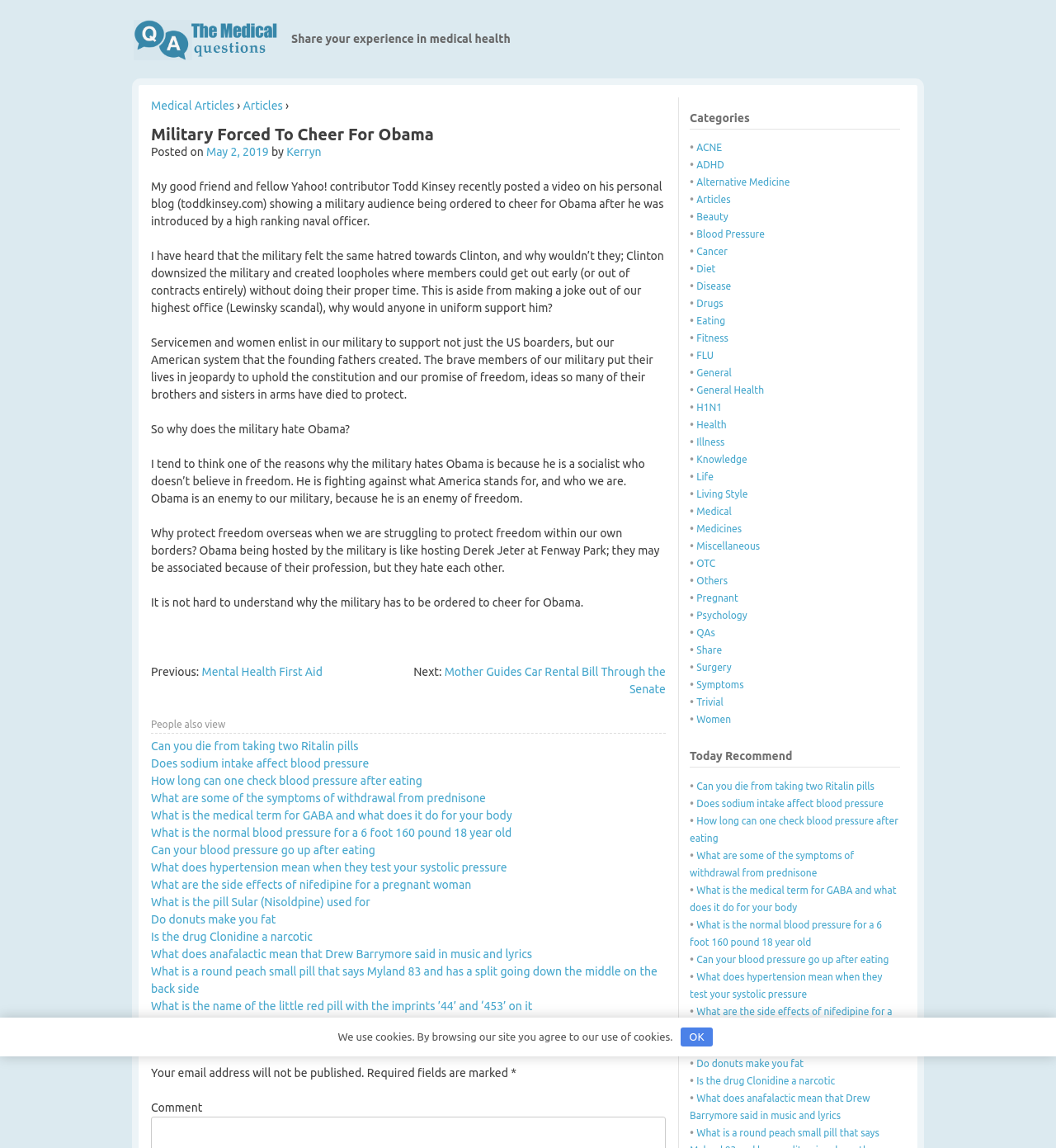Provide a brief response to the question below using one word or phrase:
What is the relationship between Obama and the military?

Enemy